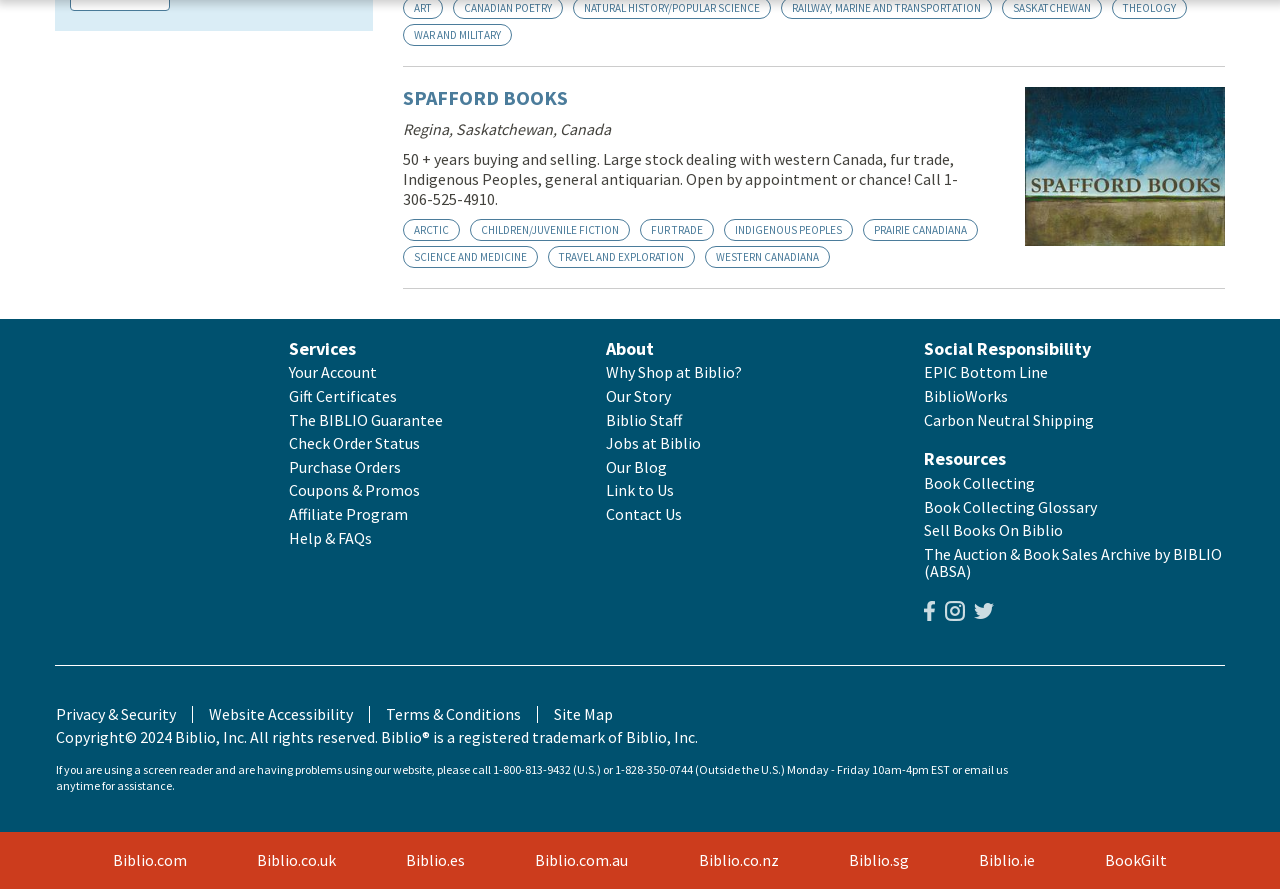Can you specify the bounding box coordinates for the region that should be clicked to fulfill this instruction: "Contact Biblio via email".

[0.753, 0.858, 0.788, 0.875]